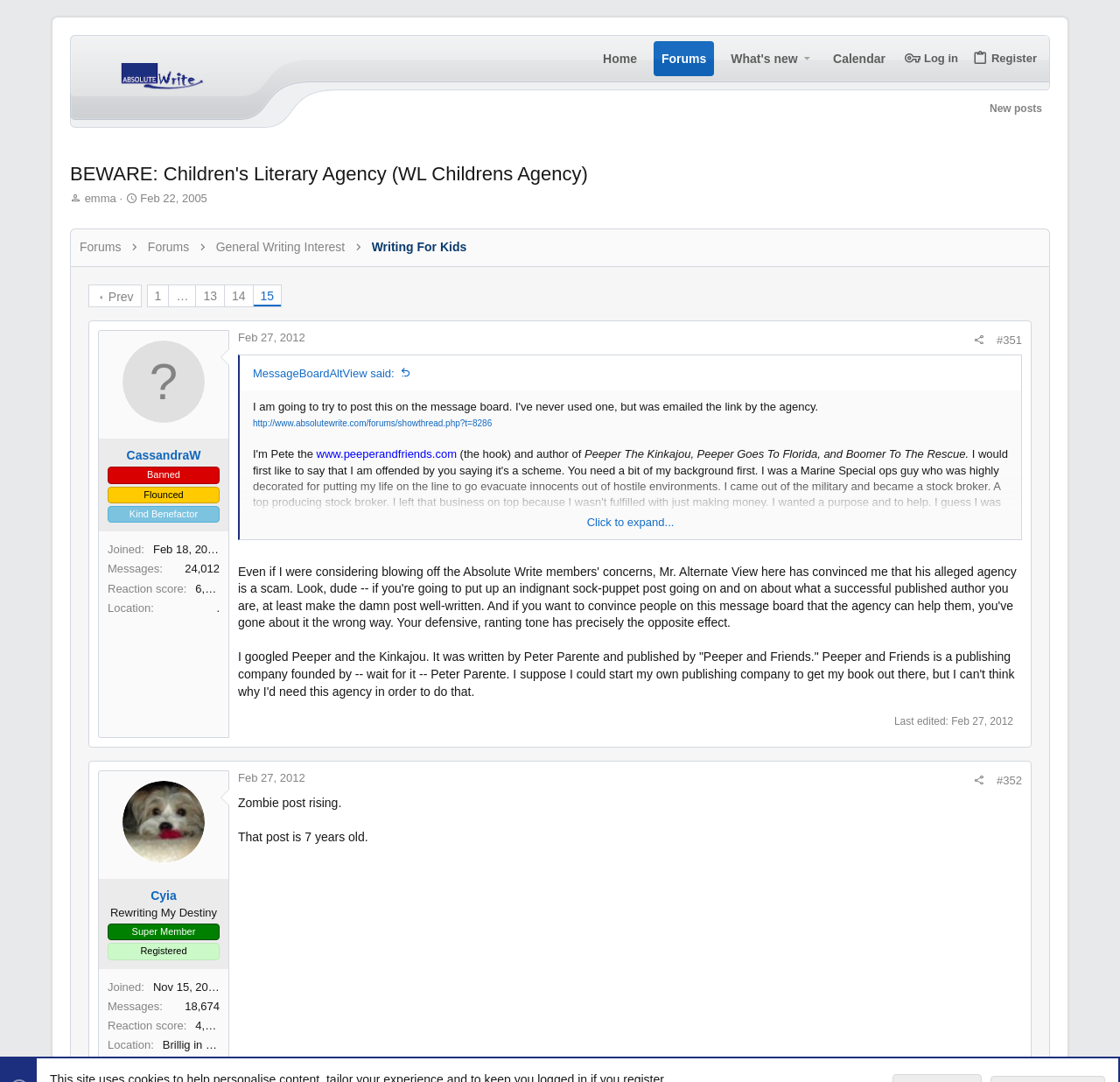What is the title of the thread?
From the screenshot, supply a one-word or short-phrase answer.

BEWARE: Children's Literary Agency (WL Childrens Agency)